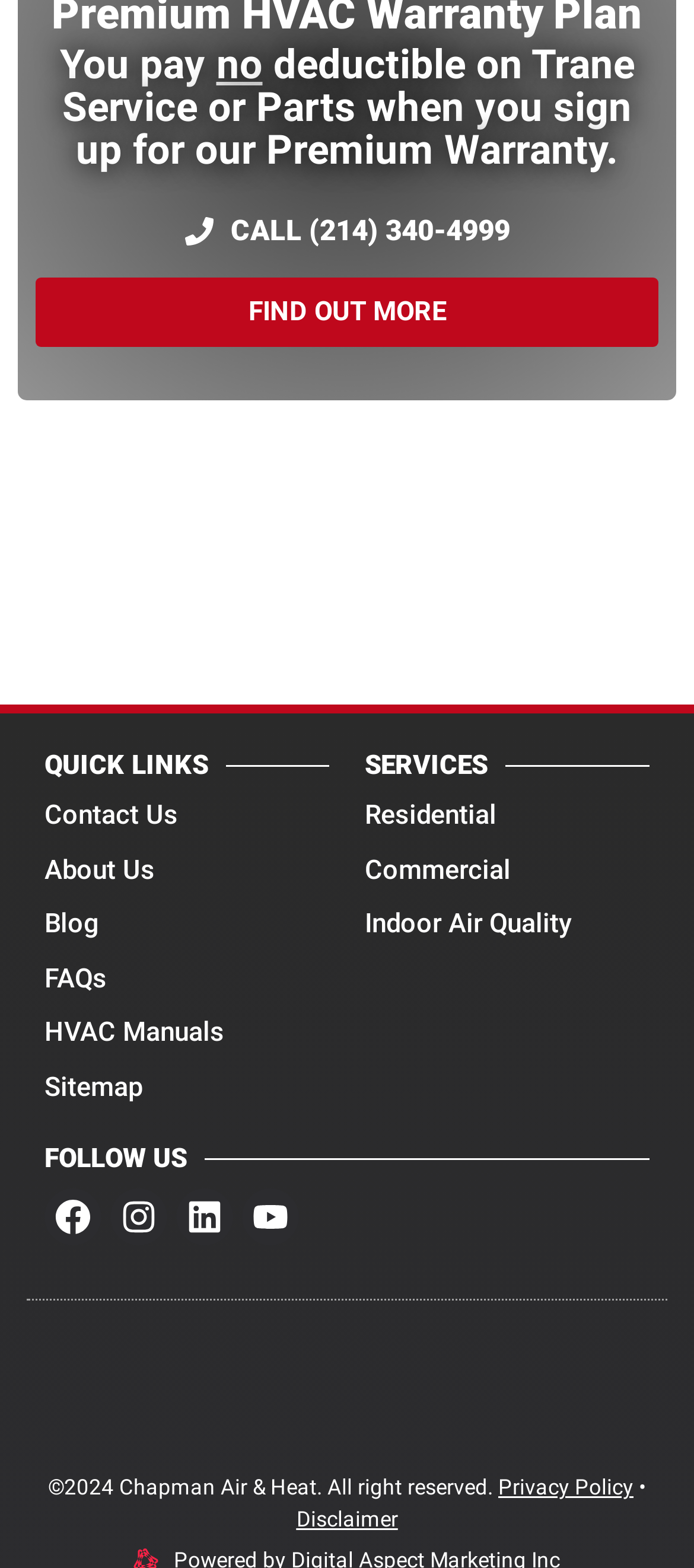Please give a concise answer to this question using a single word or phrase: 
How many social media platforms are listed to follow?

4